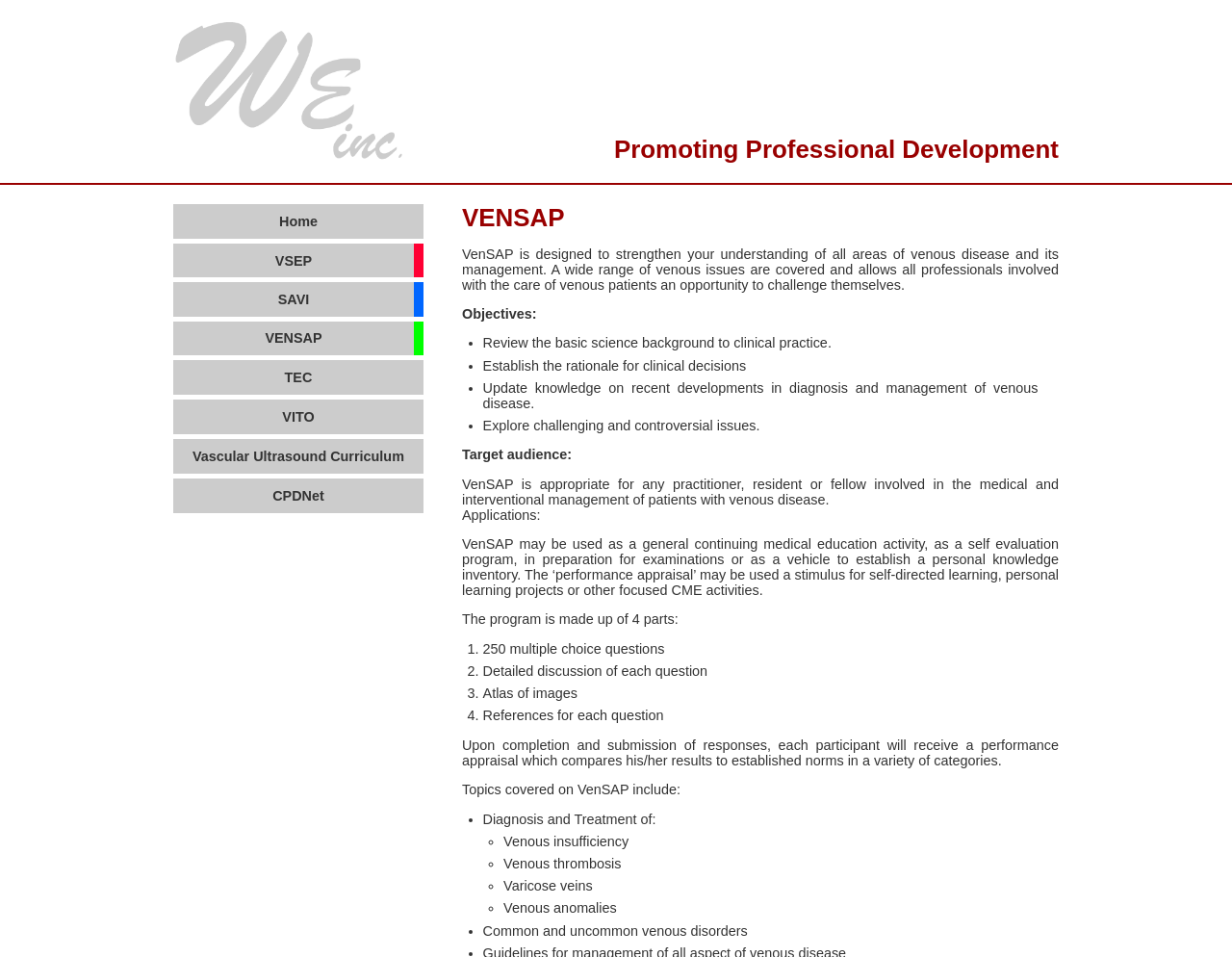Using the format (top-left x, top-left y, bottom-right x, bottom-right y), and given the element description, identify the bounding box coordinates within the screenshot: Quantum Dot Material Science 100%

None